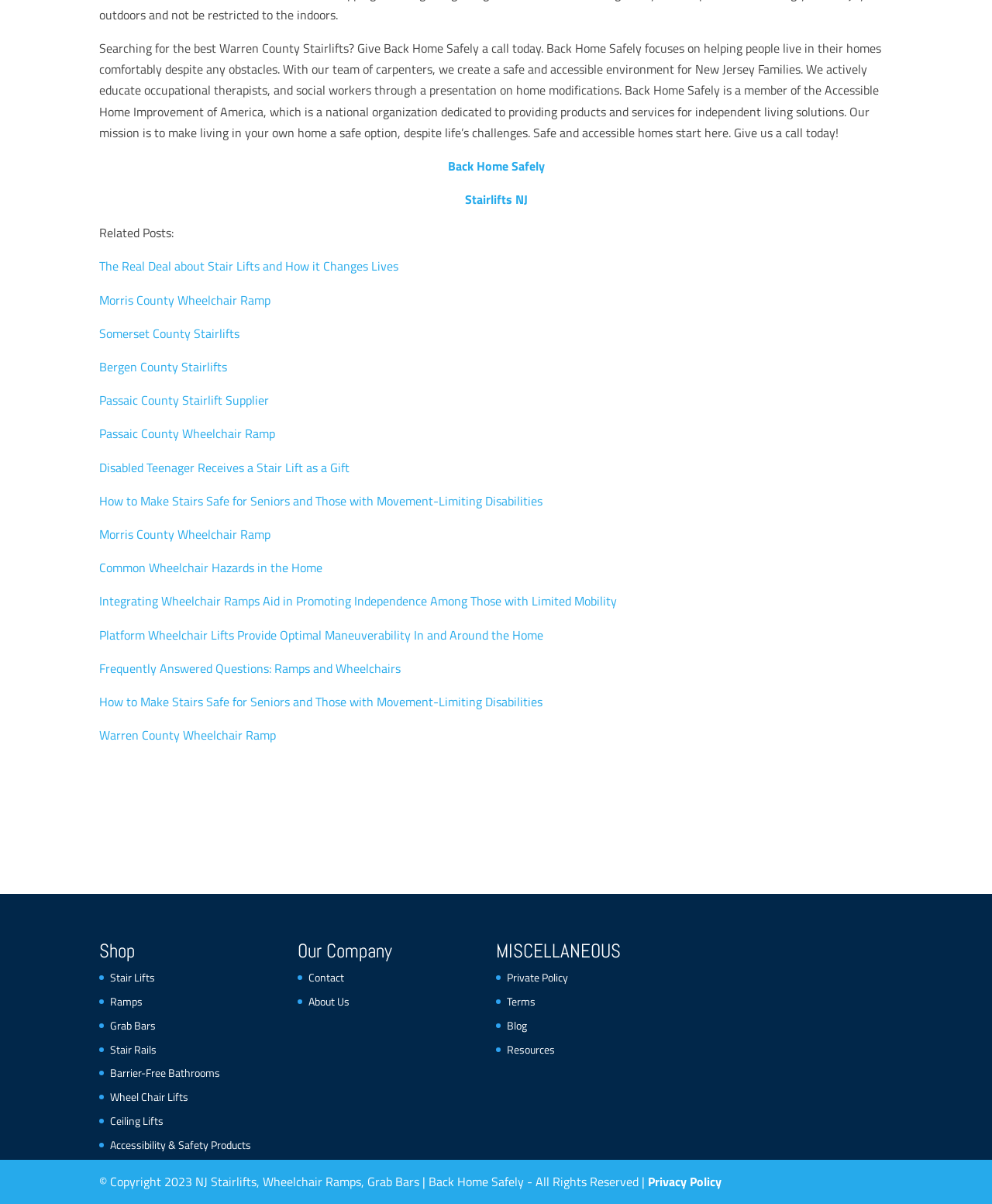Identify the bounding box coordinates of the clickable region necessary to fulfill the following instruction: "Read the 'Related Posts' section". The bounding box coordinates should be four float numbers between 0 and 1, i.e., [left, top, right, bottom].

[0.1, 0.186, 0.175, 0.201]